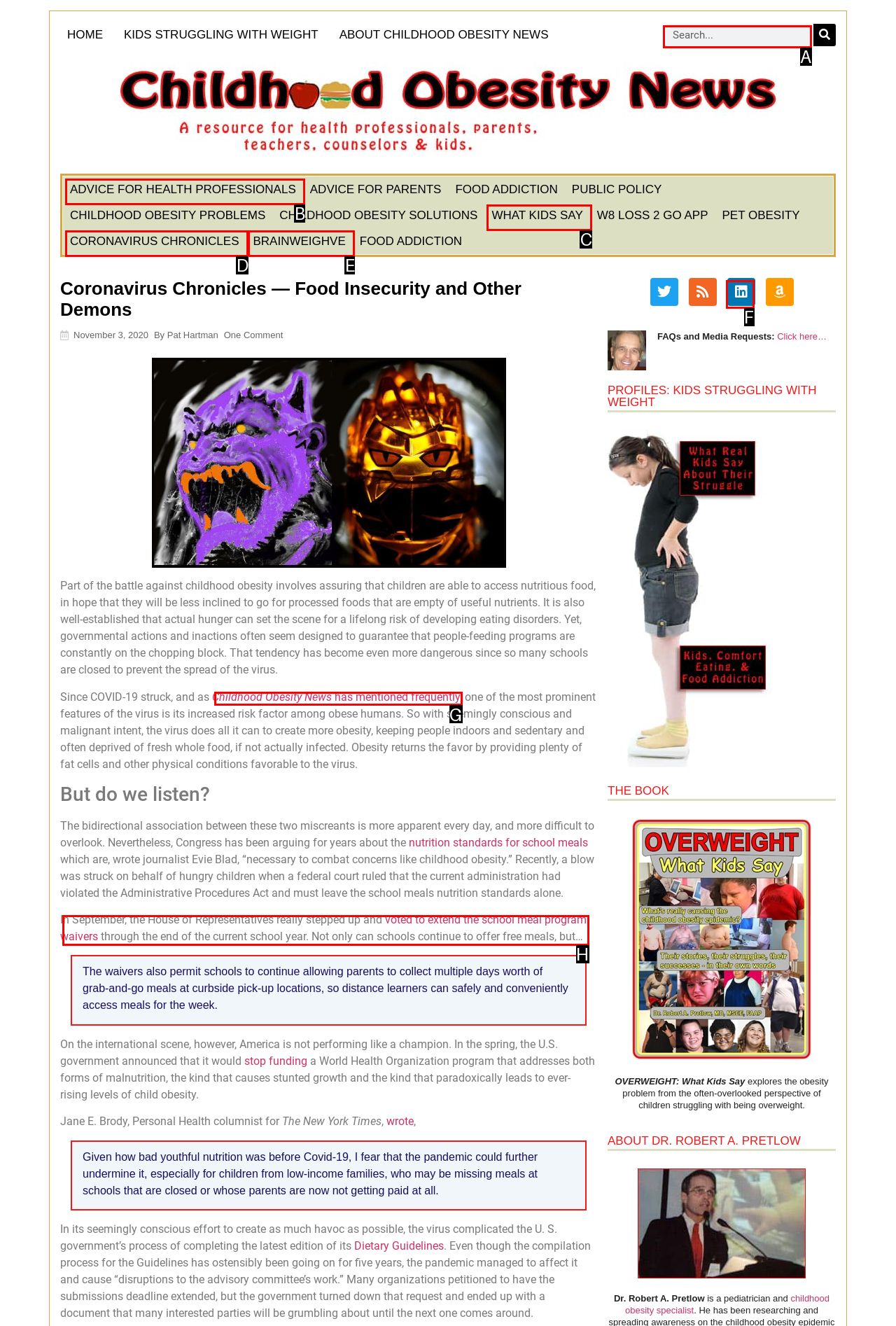Choose the UI element that best aligns with the description: parent_node: Search name="s" placeholder="Search..."
Respond with the letter of the chosen option directly.

A